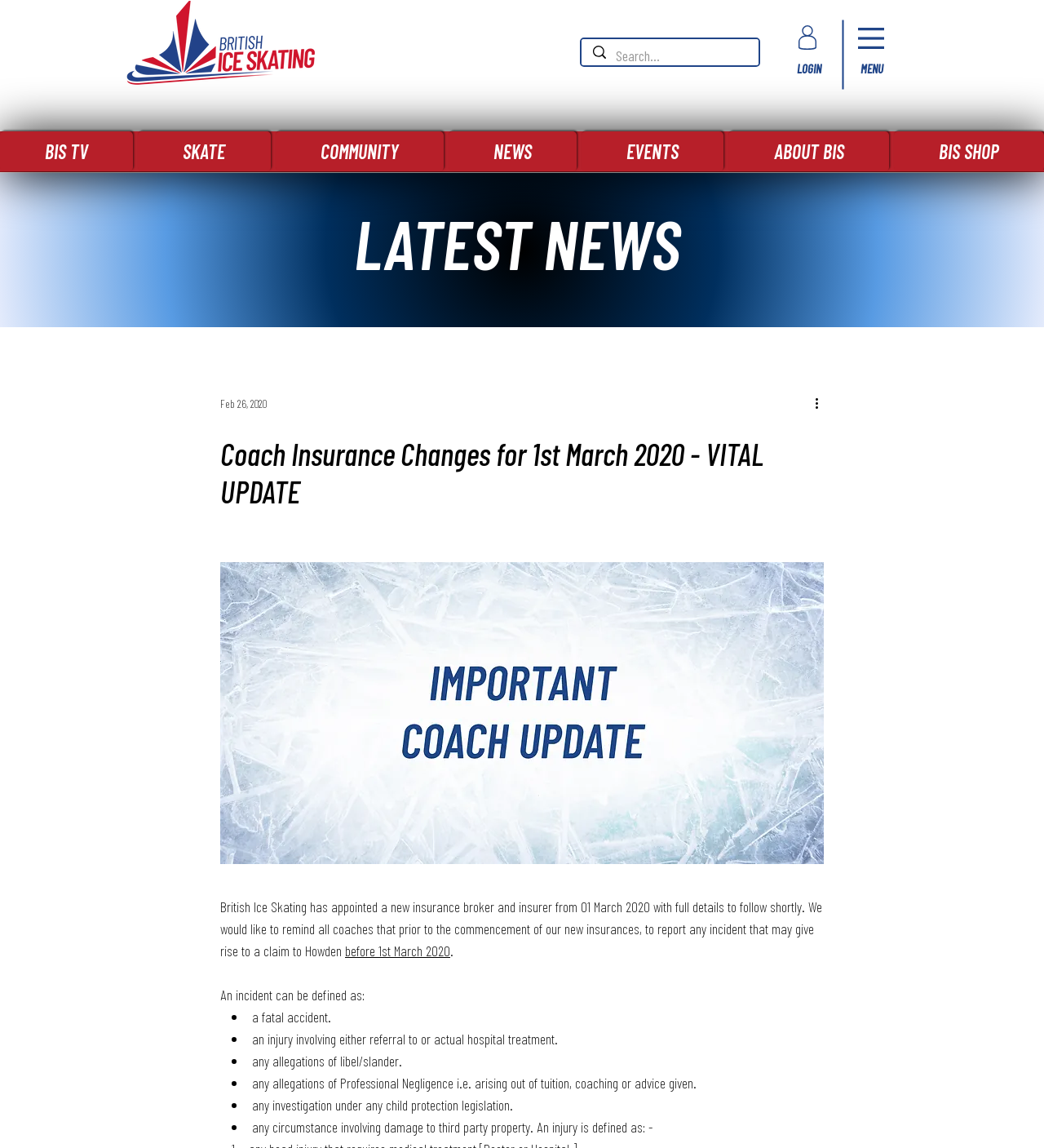Determine the bounding box coordinates for the area that needs to be clicked to fulfill this task: "View the attachment 'Selection_002_2013-07-06.png'". The coordinates must be given as four float numbers between 0 and 1, i.e., [left, top, right, bottom].

None